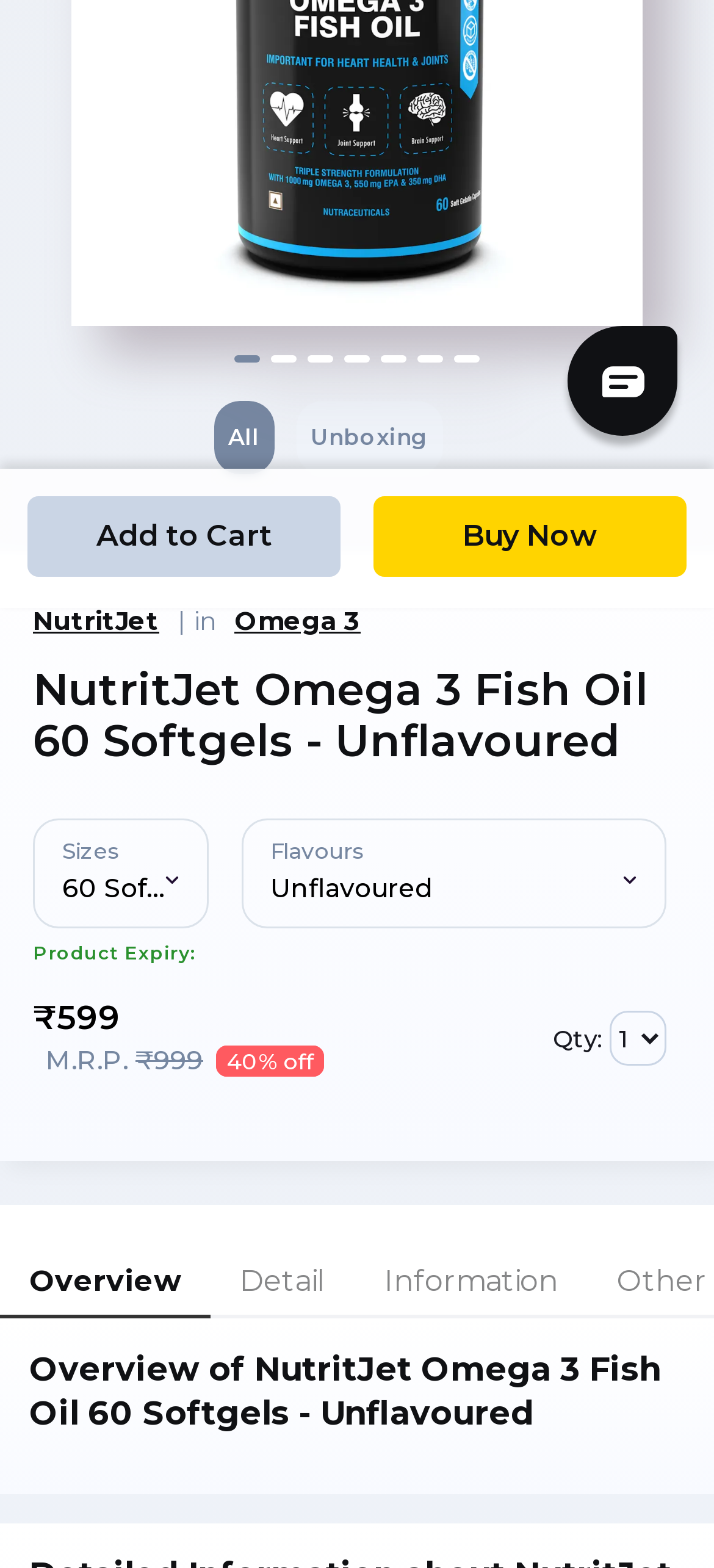Determine the bounding box coordinates for the HTML element described here: "Add to Cart".

[0.039, 0.317, 0.477, 0.368]